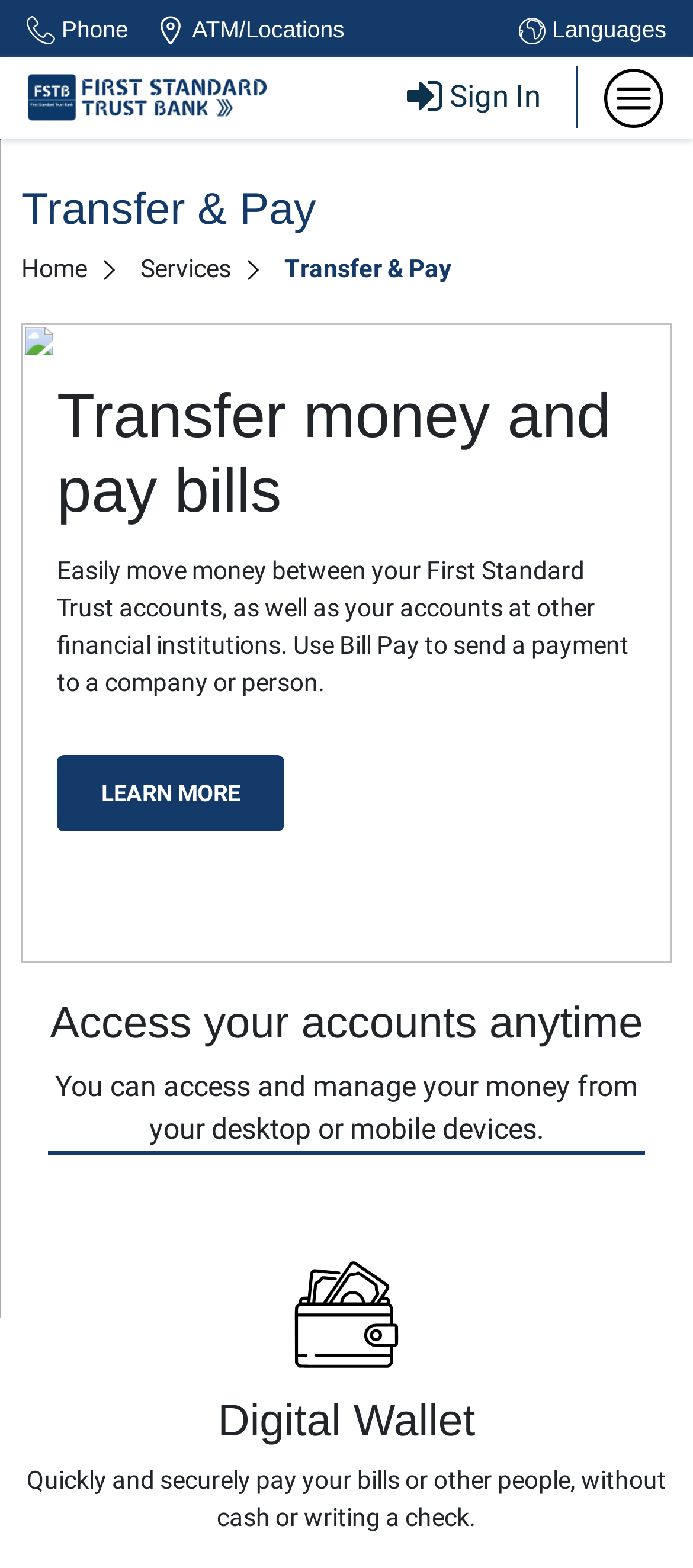Provide a one-word or short-phrase answer to the question:
What is the 'Digital Wallet' feature for?

Quickly and securely pay bills or people